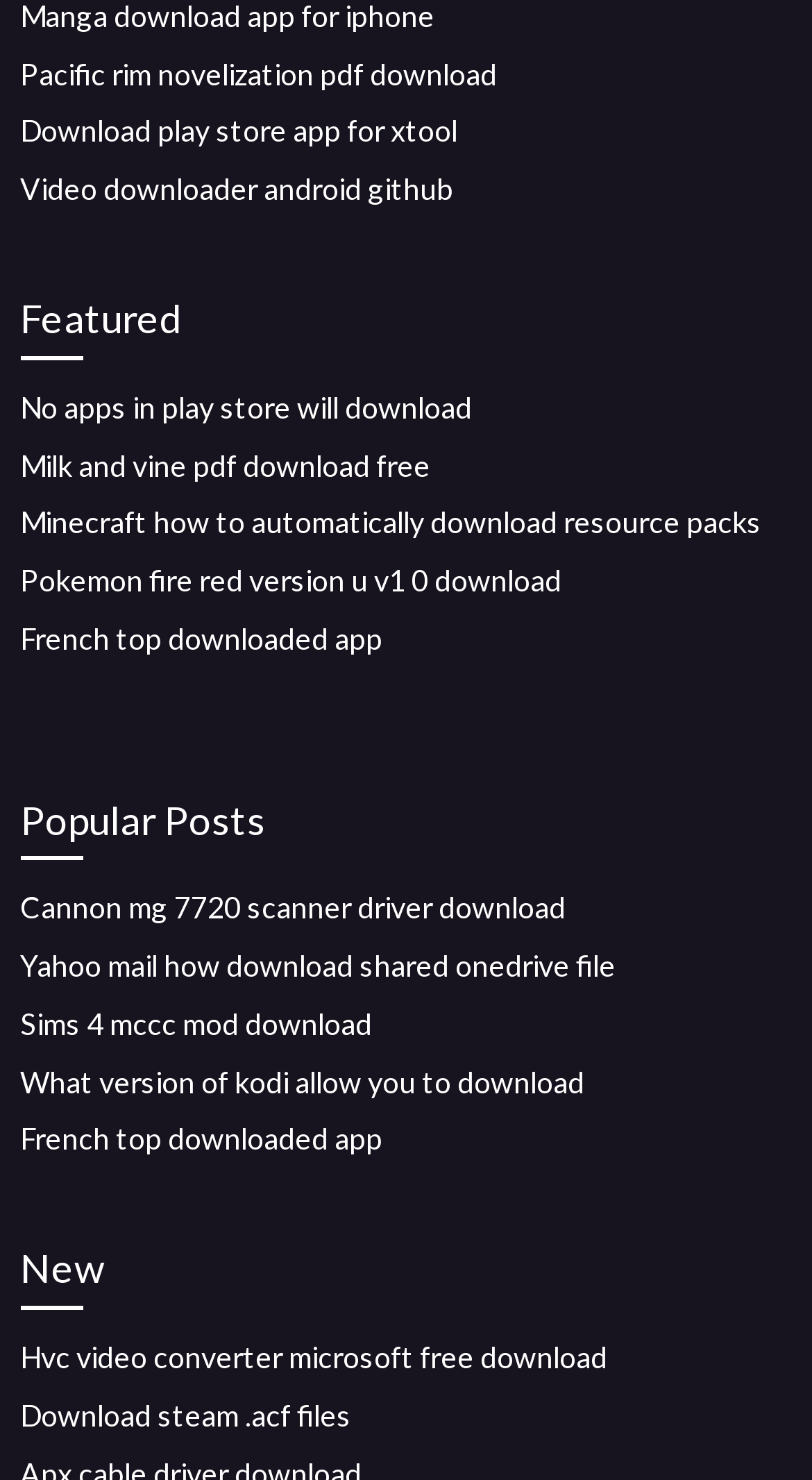What is the topic of the link 'Minecraft how to automatically download resource packs'?
Provide a short answer using one word or a brief phrase based on the image.

Minecraft